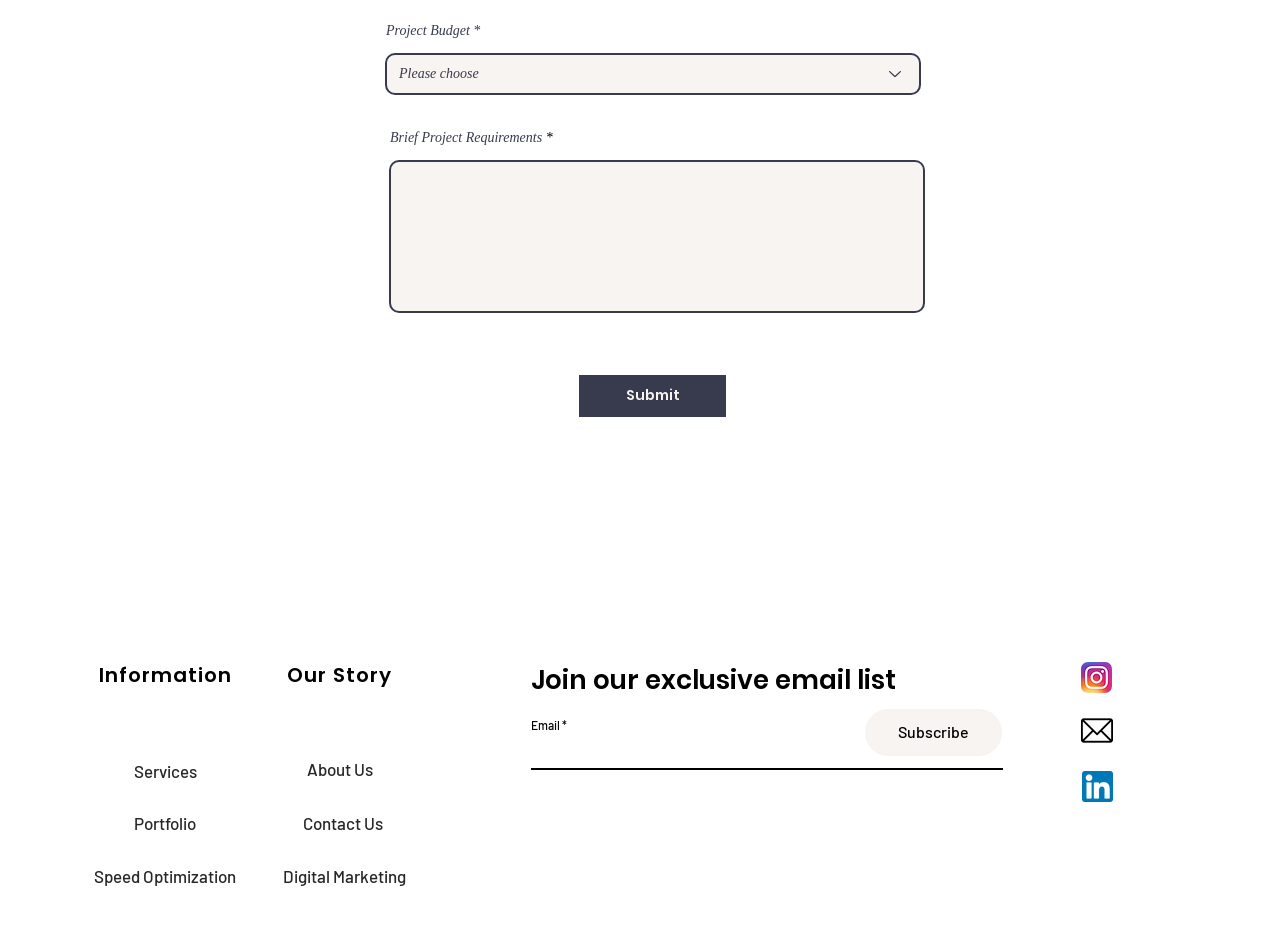Find and provide the bounding box coordinates for the UI element described with: "Portfolio".

[0.047, 0.852, 0.211, 0.89]